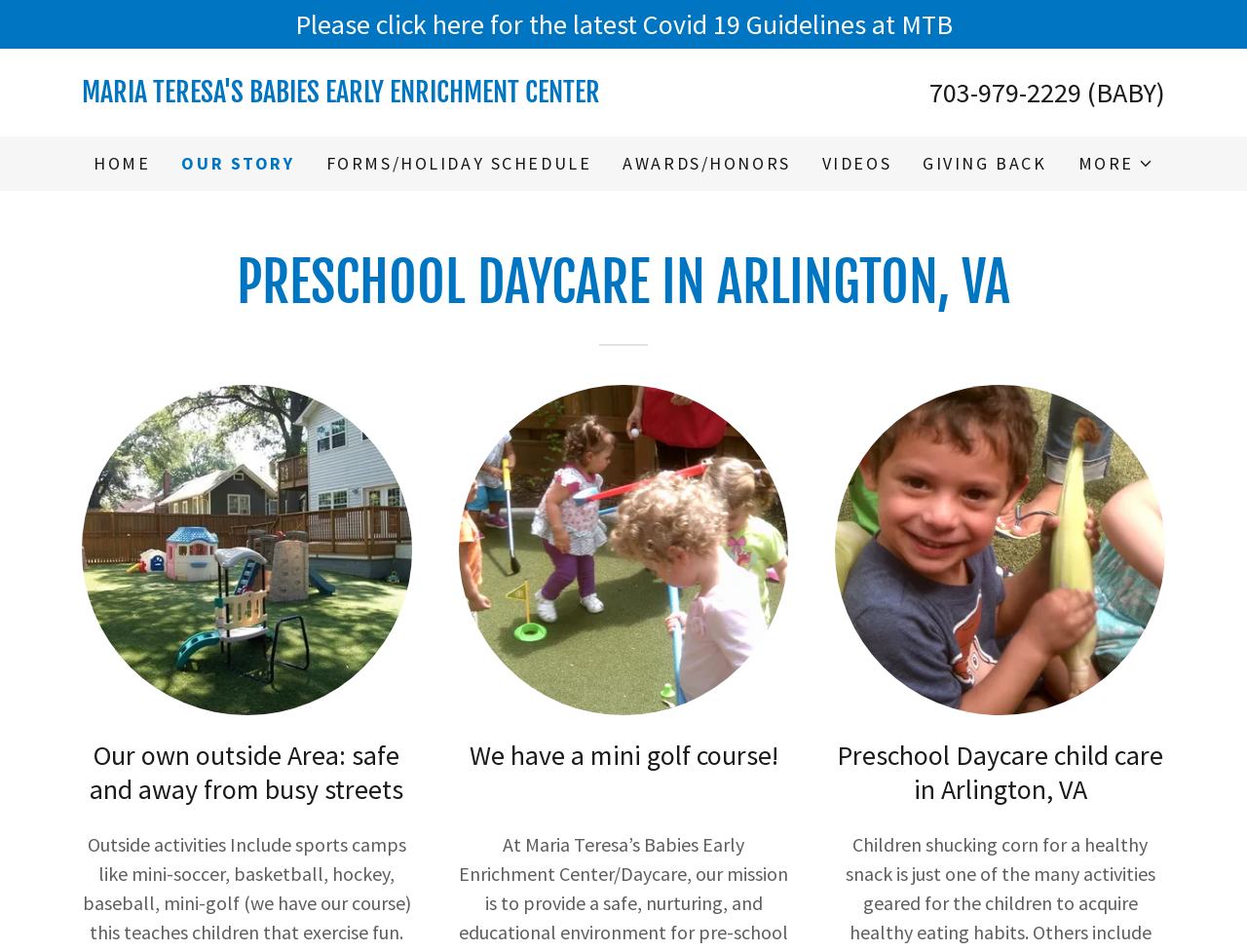What is the headline of the webpage?

PRESCHOOL DAYCARE IN ARLINGTON, VA